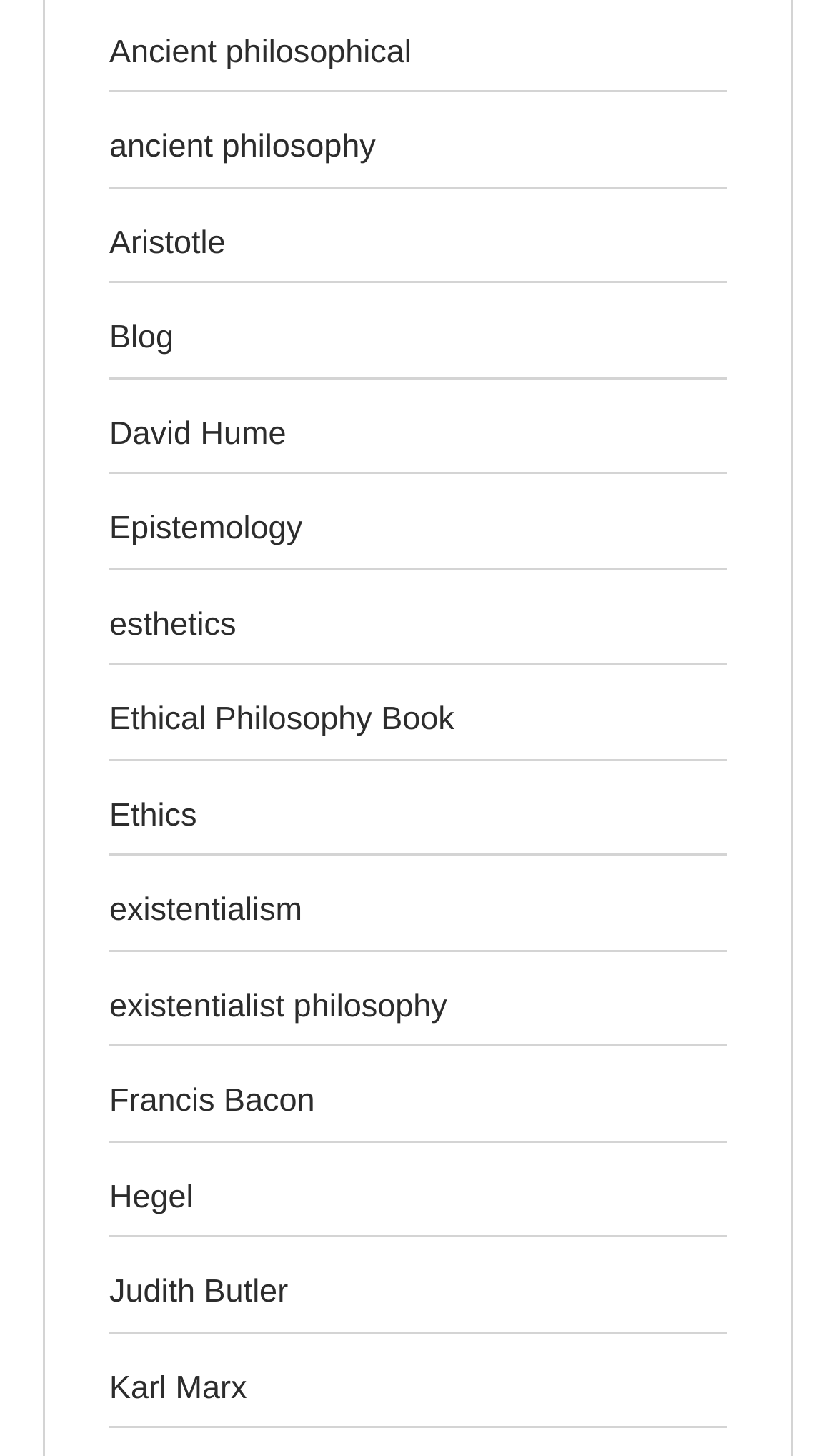Locate the bounding box coordinates of the area you need to click to fulfill this instruction: 'explore existentialist philosophy'. The coordinates must be in the form of four float numbers ranging from 0 to 1: [left, top, right, bottom].

[0.131, 0.679, 0.535, 0.704]